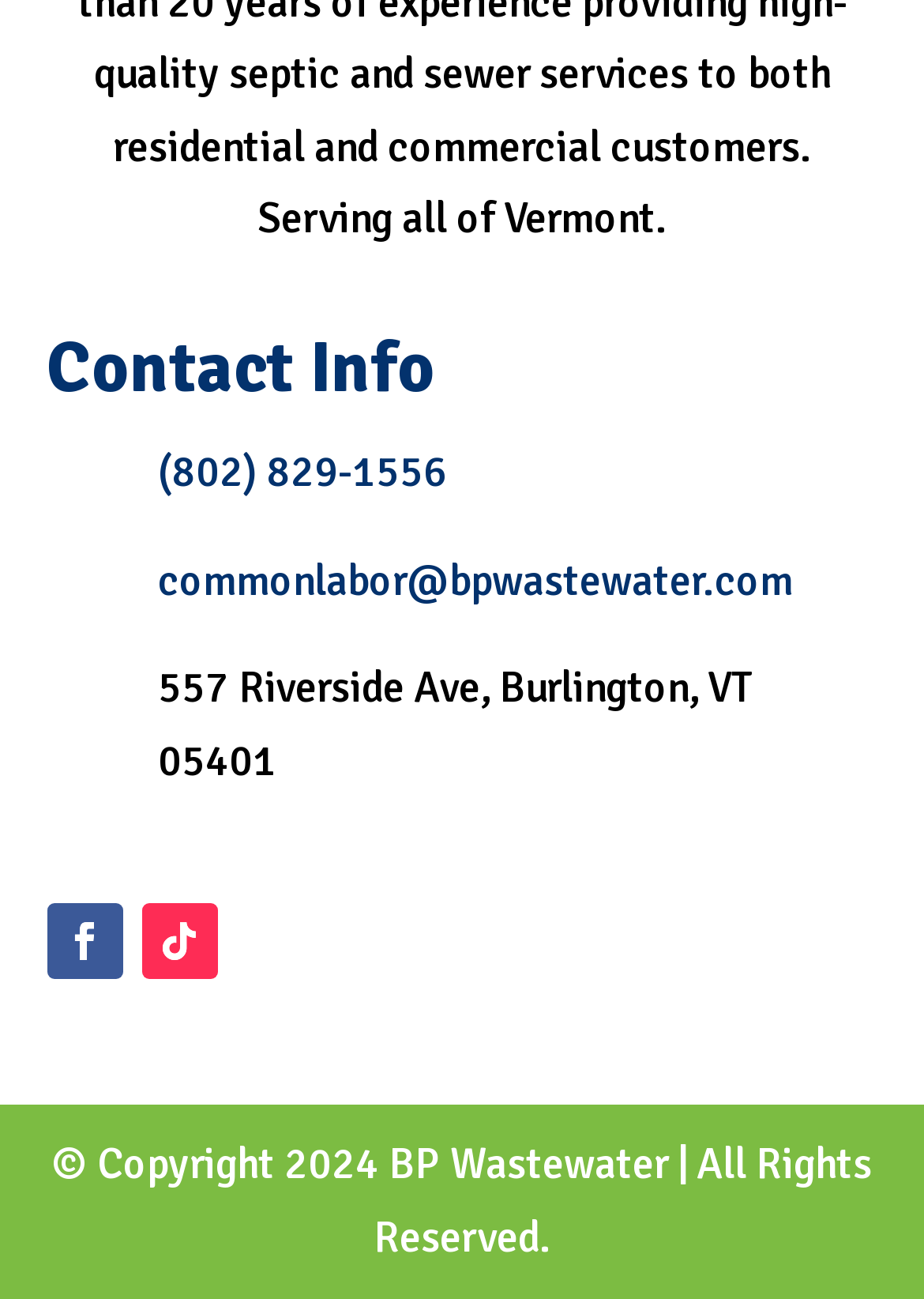Respond with a single word or phrase to the following question:
What year is the copyright?

2024